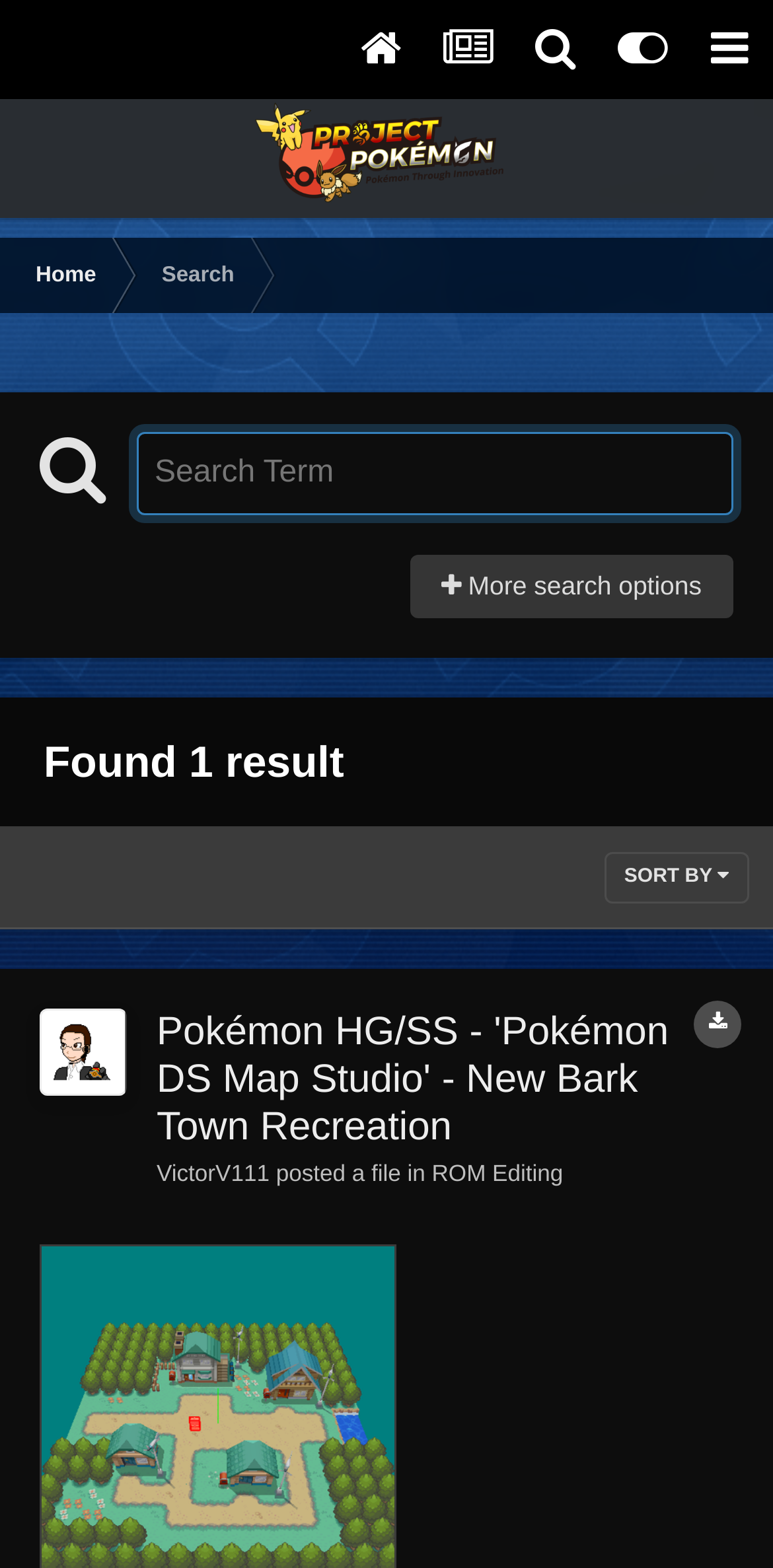Identify the bounding box coordinates of the section to be clicked to complete the task described by the following instruction: "View the file posted by VictorV111". The coordinates should be four float numbers between 0 and 1, formatted as [left, top, right, bottom].

[0.897, 0.639, 0.959, 0.669]